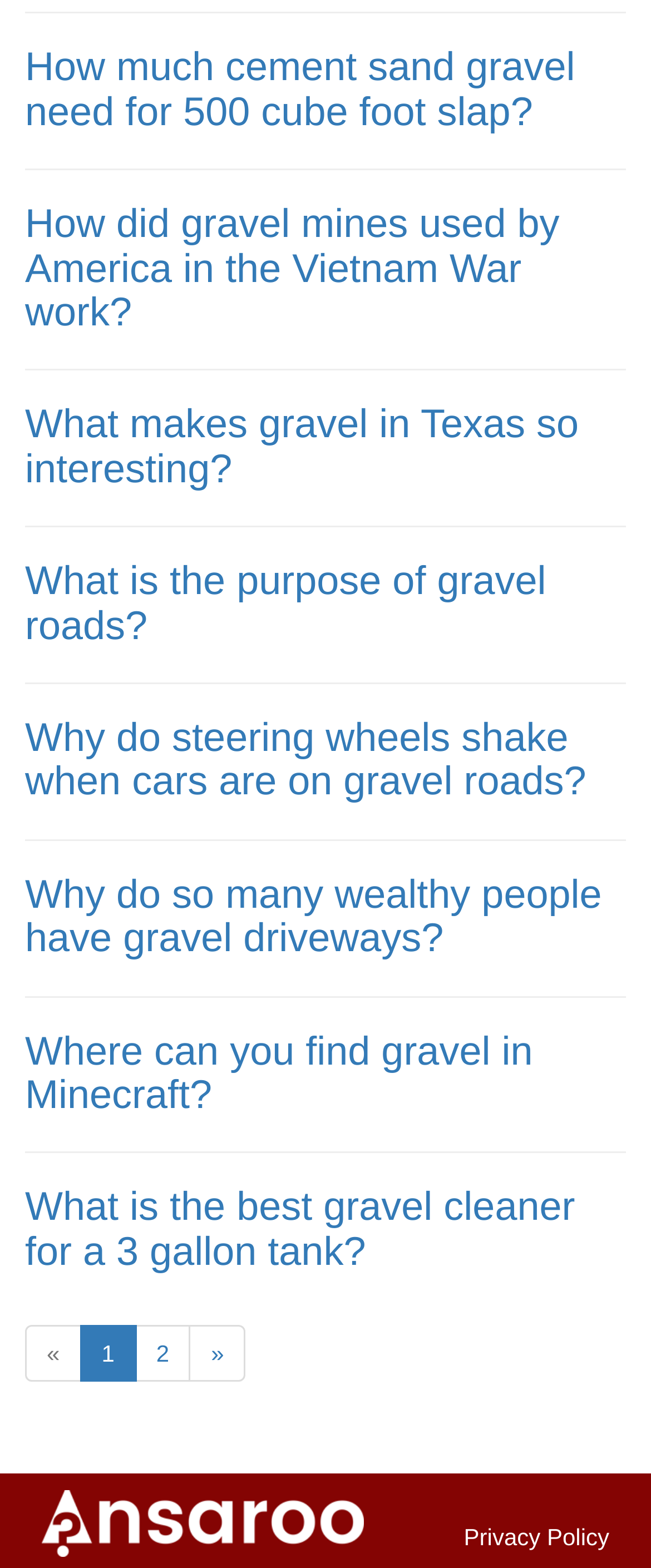Please determine the bounding box coordinates of the element to click in order to execute the following instruction: "Learn about what makes gravel in Texas so interesting". The coordinates should be four float numbers between 0 and 1, specified as [left, top, right, bottom].

[0.038, 0.257, 0.889, 0.314]